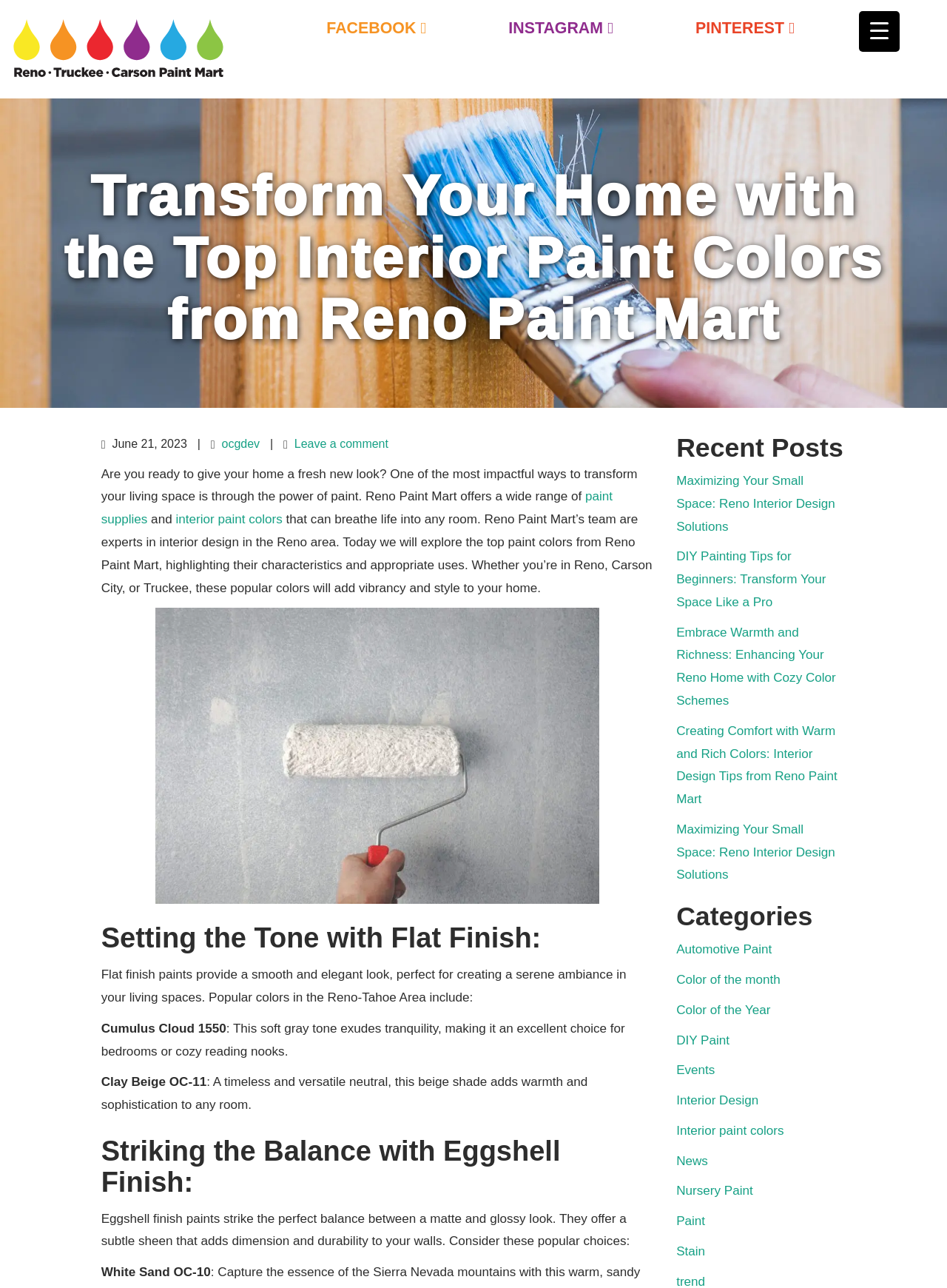Using the provided element description "DIY Paint", determine the bounding box coordinates of the UI element.

[0.714, 0.802, 0.77, 0.813]